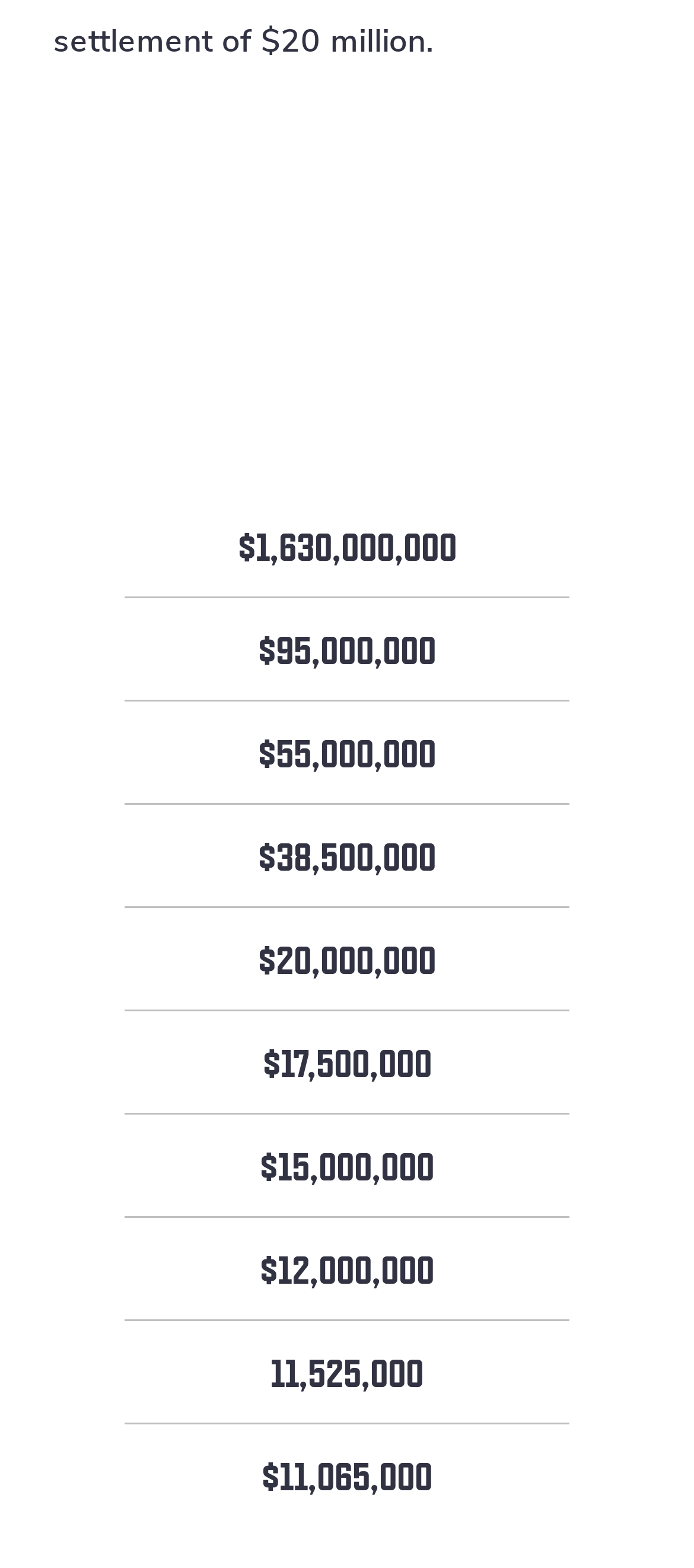How many links are there on the webpage?
Respond with a short answer, either a single word or a phrase, based on the image.

9